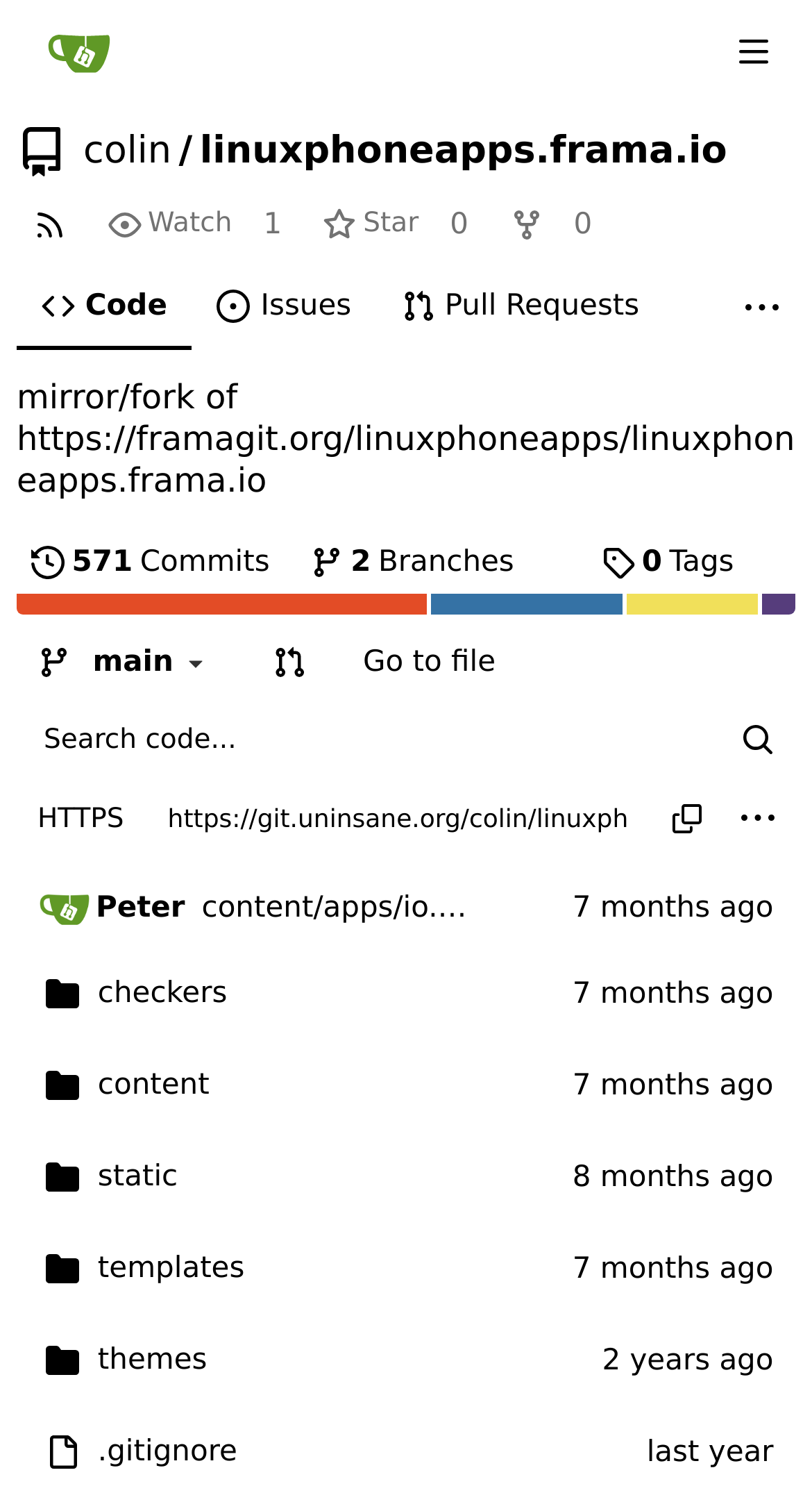Identify the bounding box coordinates for the element that needs to be clicked to fulfill this instruction: "Compare main". Provide the coordinates in the format of four float numbers between 0 and 1: [left, top, right, bottom].

[0.311, 0.423, 0.403, 0.465]